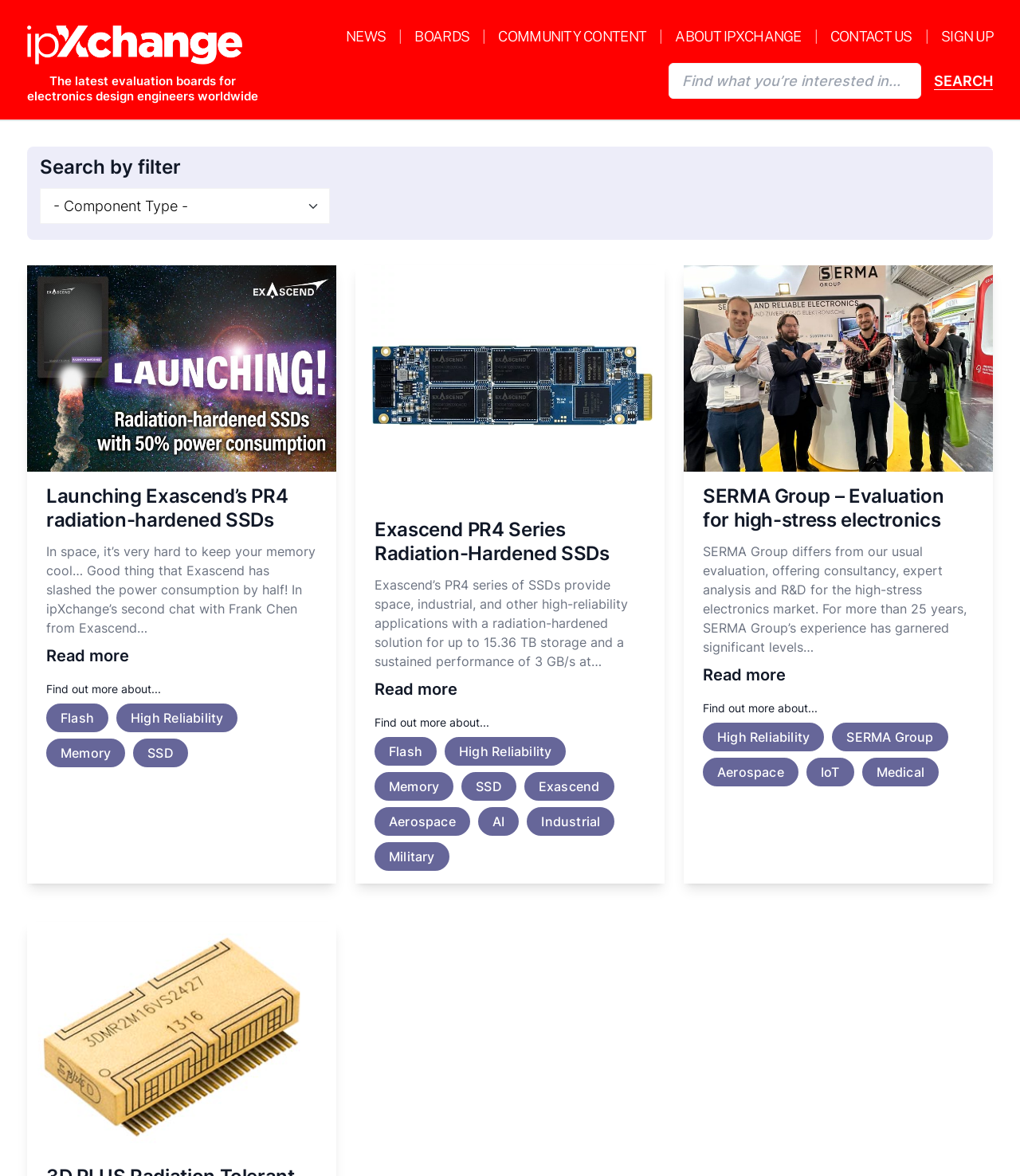Pinpoint the bounding box coordinates of the element that must be clicked to accomplish the following instruction: "Find out more about SERMA Group". The coordinates should be in the format of four float numbers between 0 and 1, i.e., [left, top, right, bottom].

[0.689, 0.564, 0.77, 0.584]